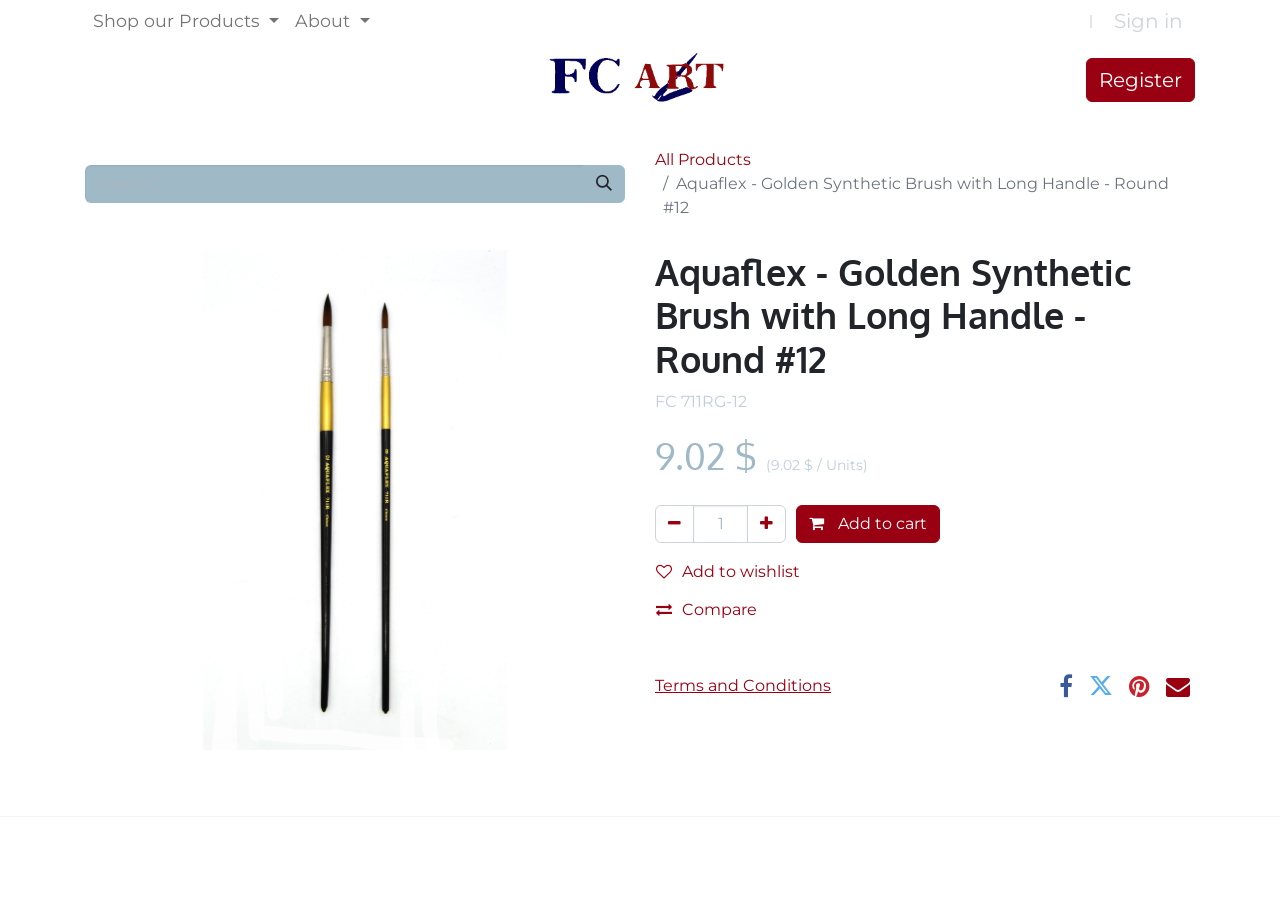Generate a comprehensive description of the contents of the webpage.

The webpage is about a product, specifically the Aquaflex Golden Synthetic Brush with Long Handle - Round #12, from FC Art. At the top, there is a navigation menu with links to "Shop our Products", "About", and "Sign in". Below the navigation menu, there is a logo of FC Art - Since 1985, which is an image. 

On the left side, there is a search bar with a searchbox and a search button. Next to the search bar, there is a link to "All Products". 

The main content of the webpage is about the product, with a heading that reads "Aquaflex - Golden Synthetic Brush with Long Handle - Round #12". Below the heading, there is an image of the product. 

Under the image, there is a section with product details, including the product code "FC 711RG-12", the price "$9.02", and a unit indicator. There are also links to "Remove one" and "Add one" for quantity adjustment, as well as a textbox to input the quantity. 

To the right of the quantity adjustment section, there are buttons to "Add to cart" and "Add to wishlist", with an image of a wishlist icon next to the "Add to wishlist" button. Below these buttons, there is a "Compare" button. 

At the bottom of the page, there are links to "Terms and Conditions" and several social media icons.